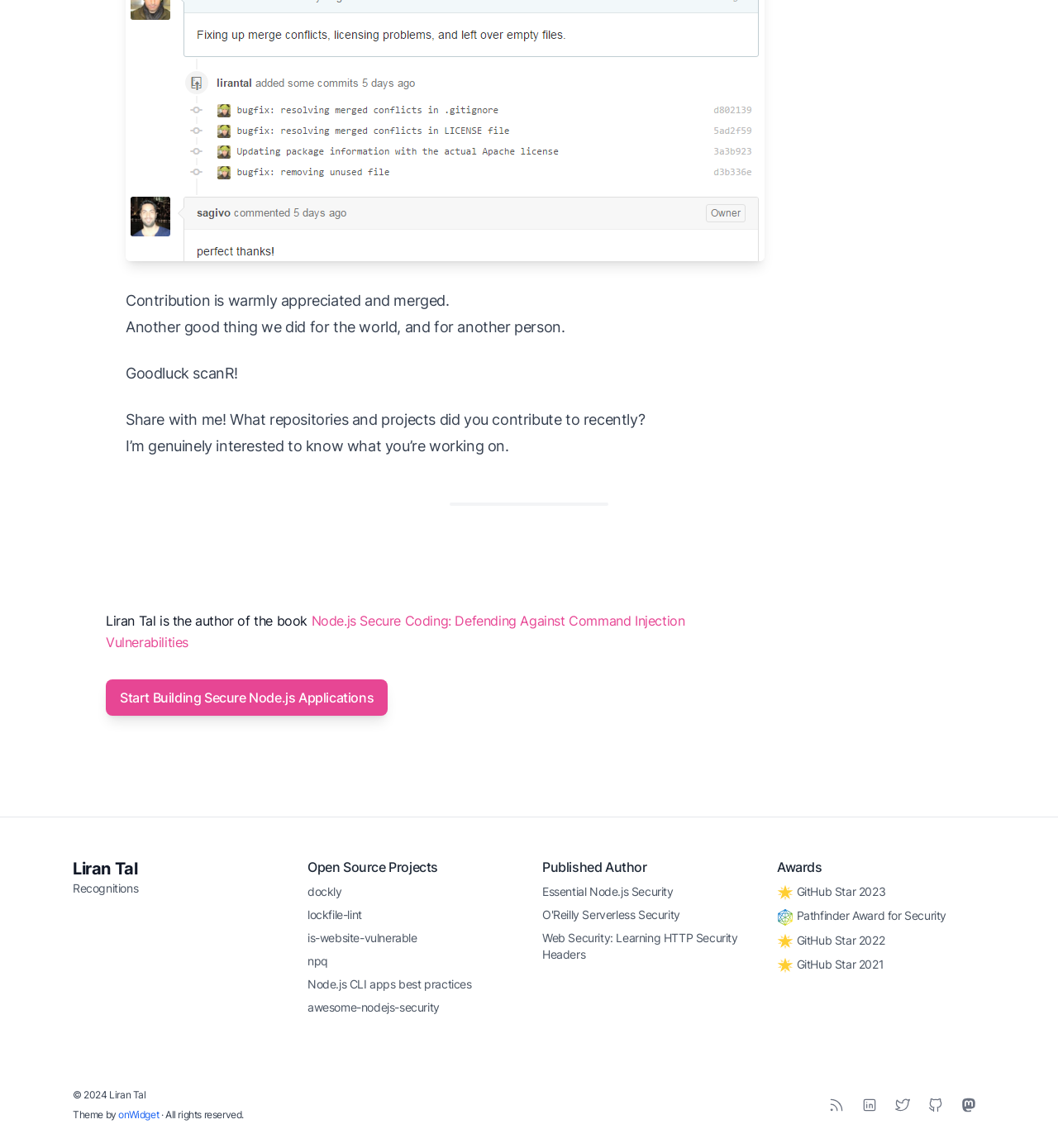Could you highlight the region that needs to be clicked to execute the instruction: "Start building secure Node.js applications"?

[0.1, 0.592, 0.367, 0.624]